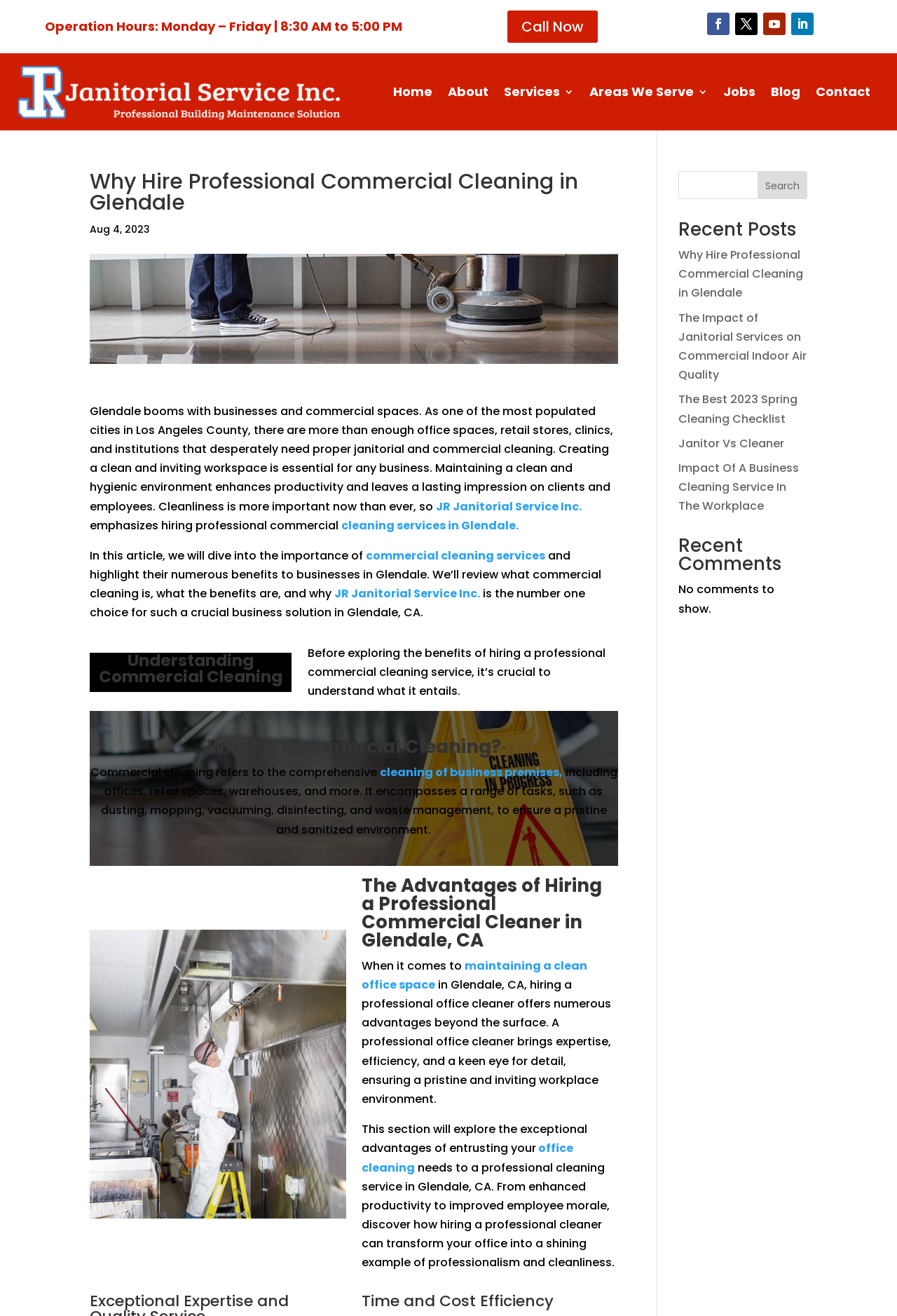Please predict the bounding box coordinates of the element's region where a click is necessary to complete the following instruction: "Search for something". The coordinates should be represented by four float numbers between 0 and 1, i.e., [left, top, right, bottom].

[0.756, 0.13, 0.9, 0.151]